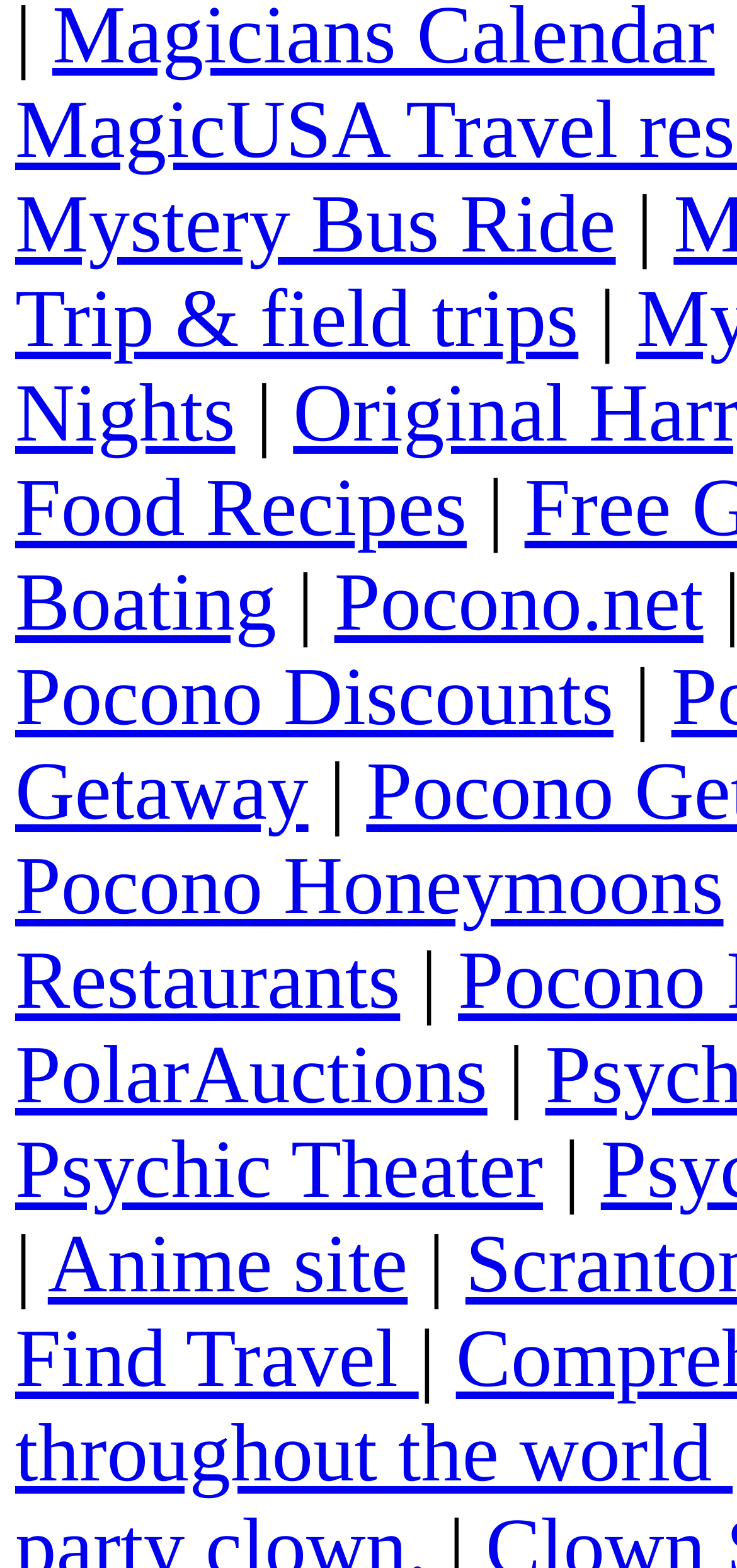What is the last link on the webpage?
Look at the screenshot and respond with one word or a short phrase.

Anime site